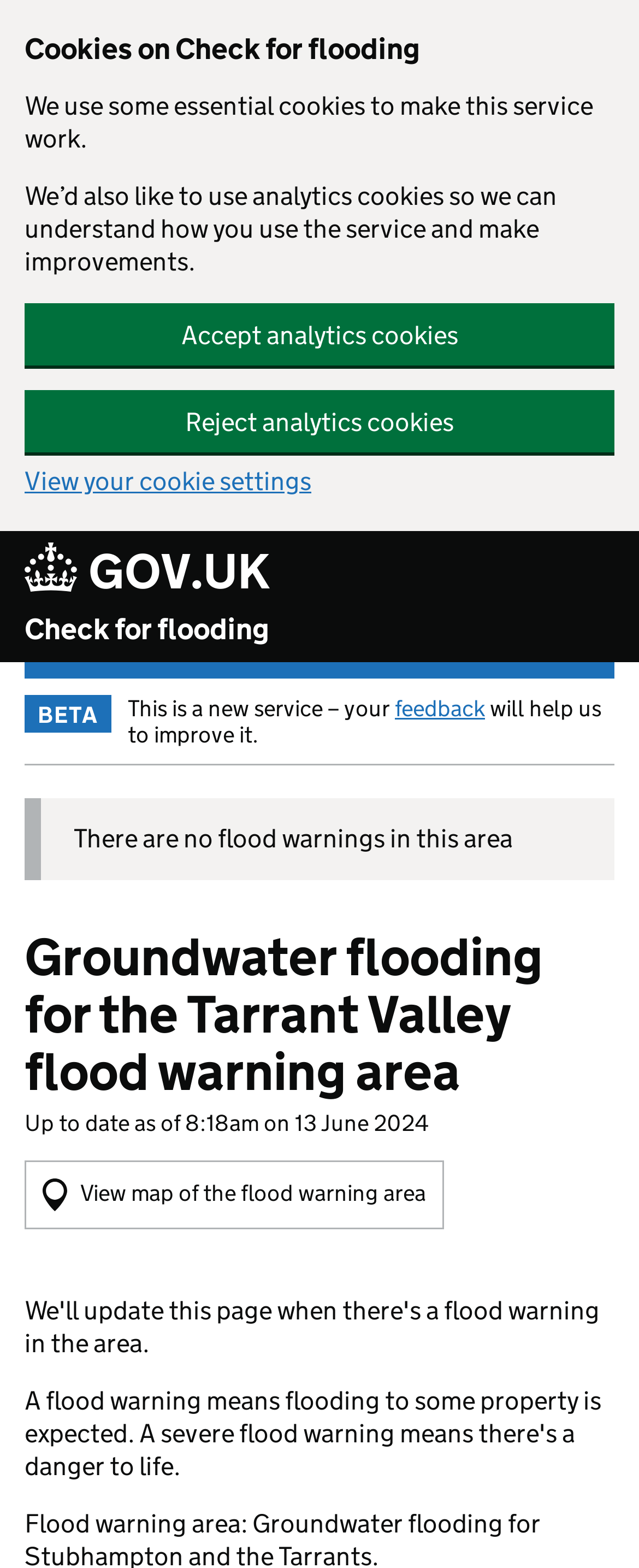Please identify the bounding box coordinates of the element I should click to complete this instruction: 'Check for flooding'. The coordinates should be given as four float numbers between 0 and 1, like this: [left, top, right, bottom].

[0.038, 0.391, 0.421, 0.412]